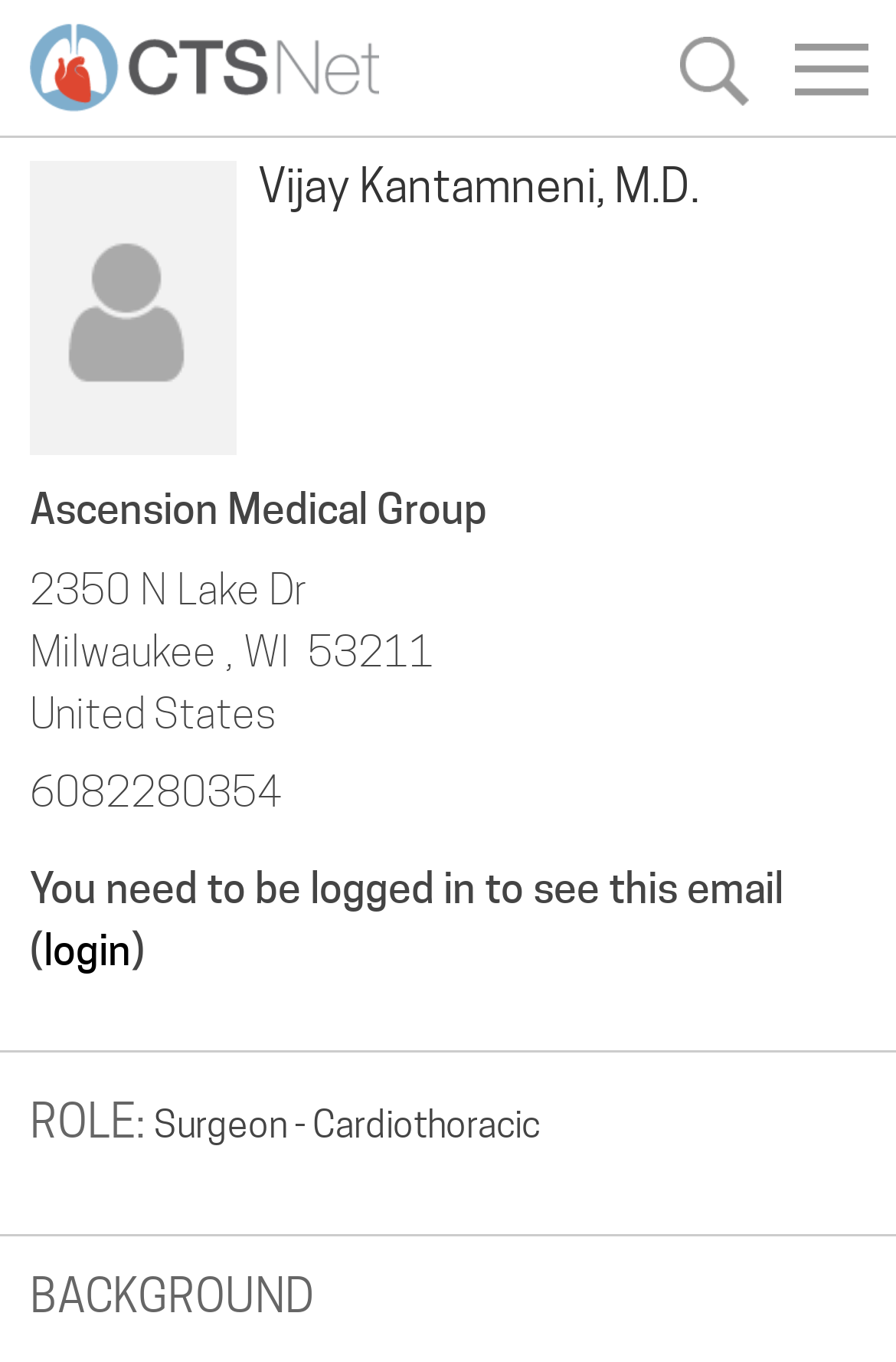What is the doctor's role?
Answer the question with a single word or phrase, referring to the image.

Surgeon - Cardiothoracic